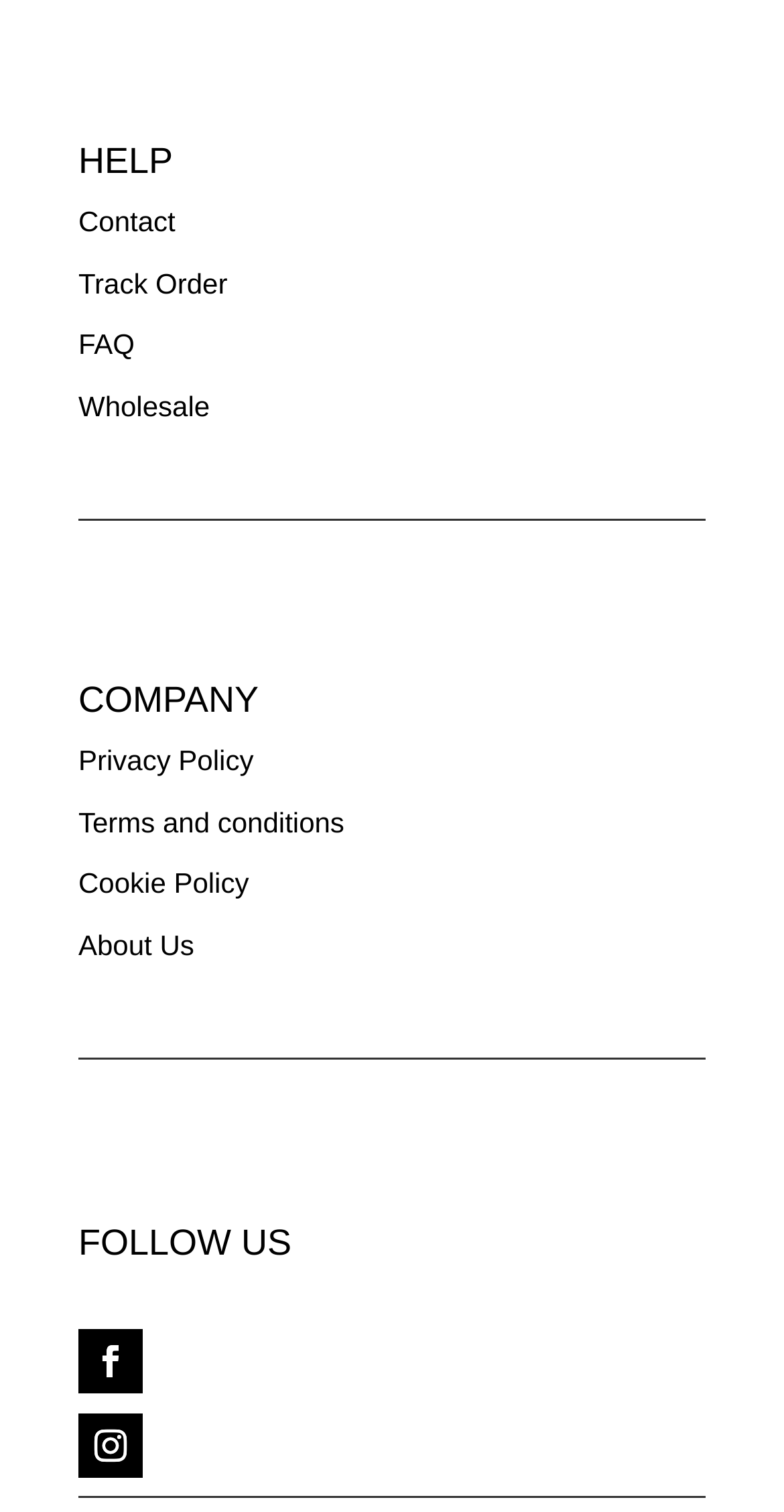Please identify the coordinates of the bounding box for the clickable region that will accomplish this instruction: "click on Facebook".

[0.1, 0.879, 0.182, 0.921]